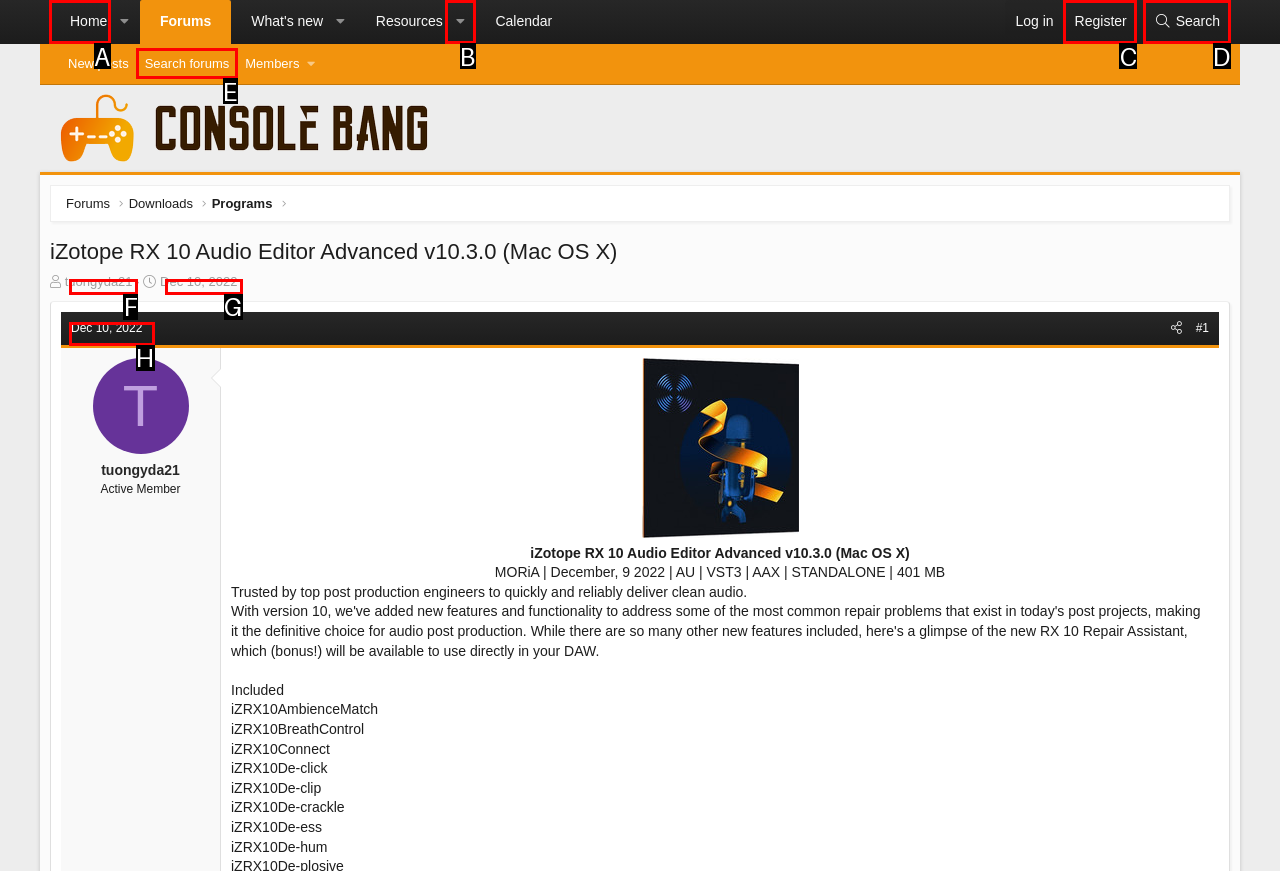Identify the correct choice to execute this task: Click on the 'Home' link
Respond with the letter corresponding to the right option from the available choices.

A